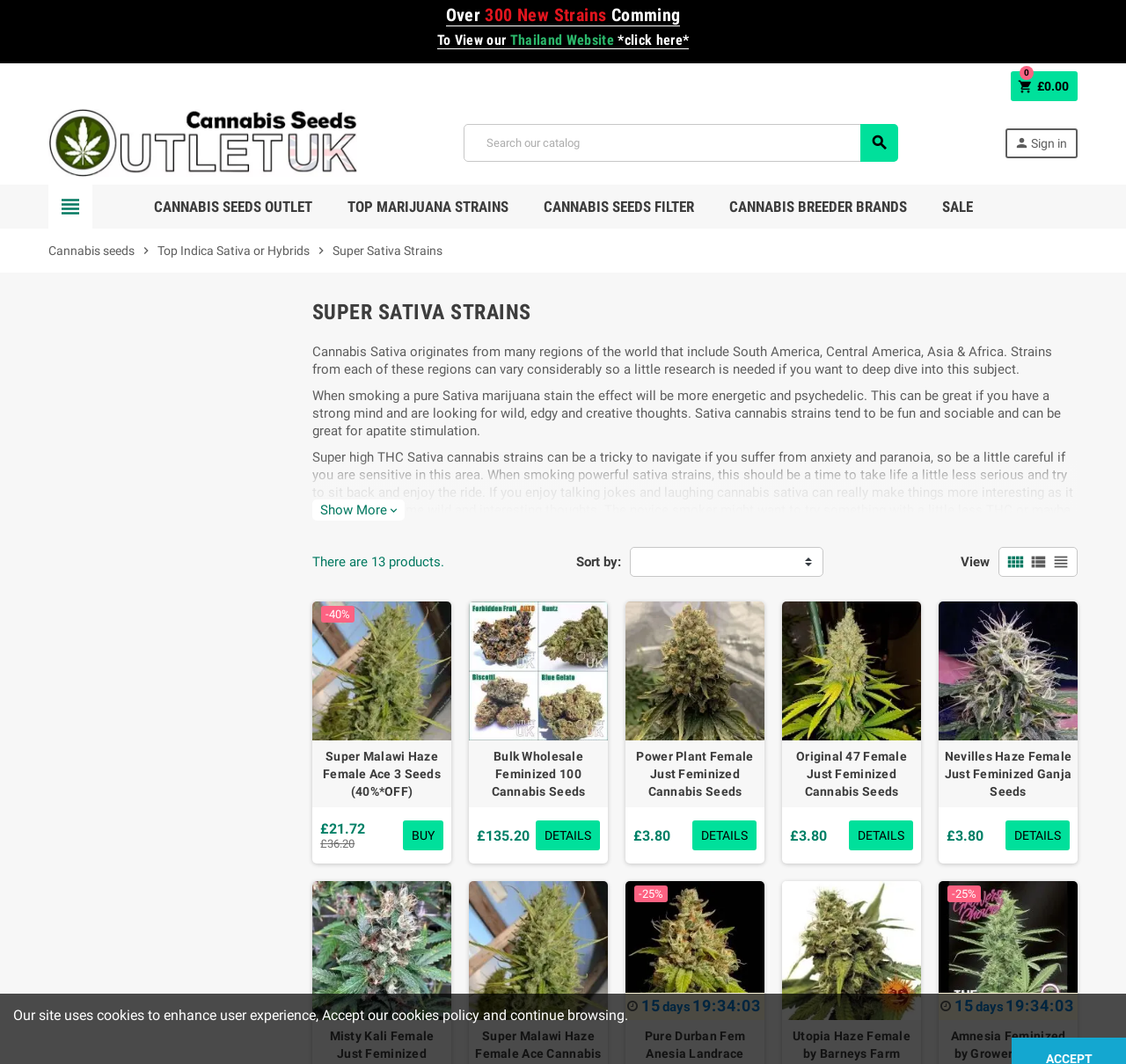Specify the bounding box coordinates of the area that needs to be clicked to achieve the following instruction: "View top marijuana strains".

[0.296, 0.174, 0.463, 0.215]